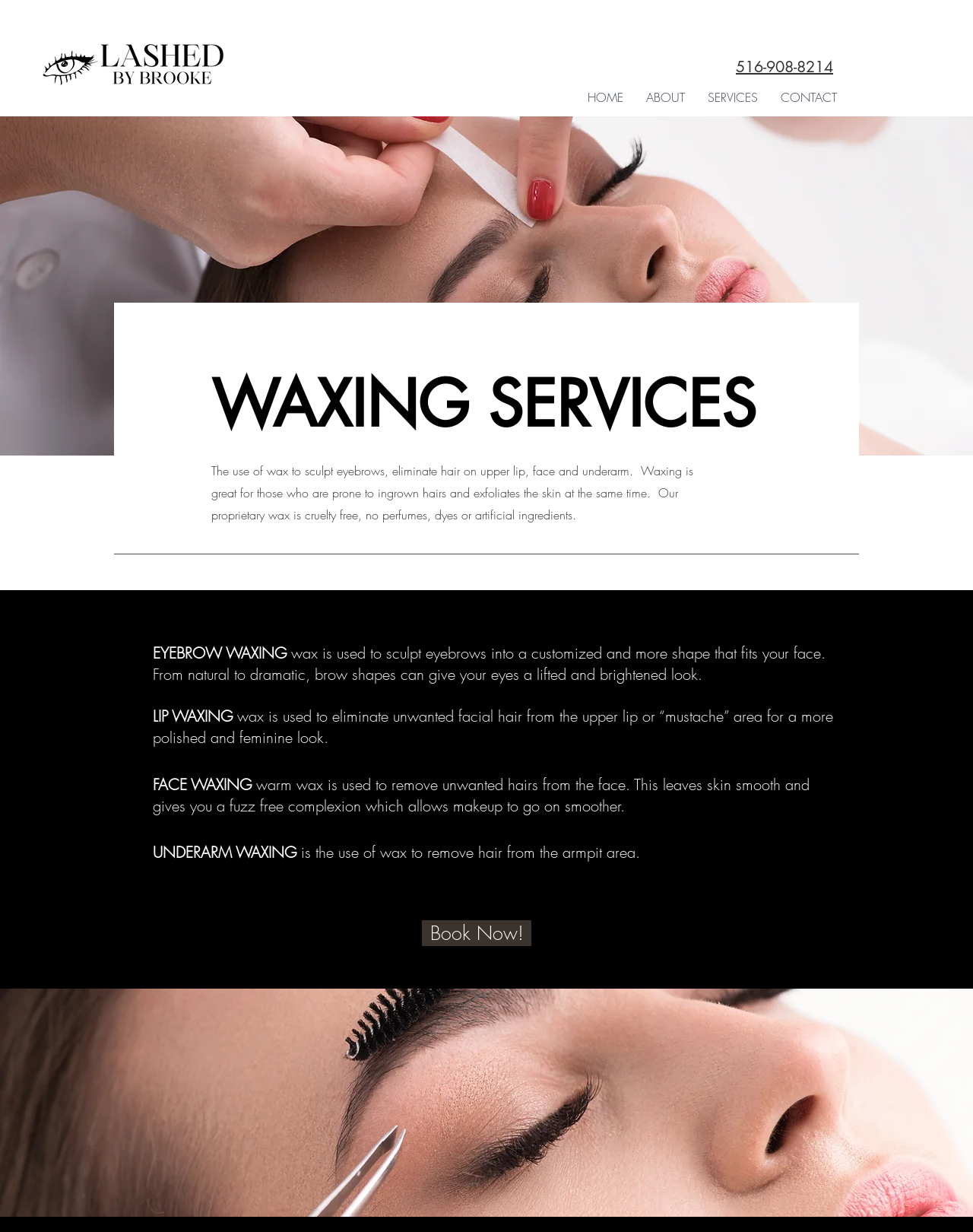What is the shape of the eyebrows that can be achieved through waxing?
Answer the question with a single word or phrase derived from the image.

Customized shape